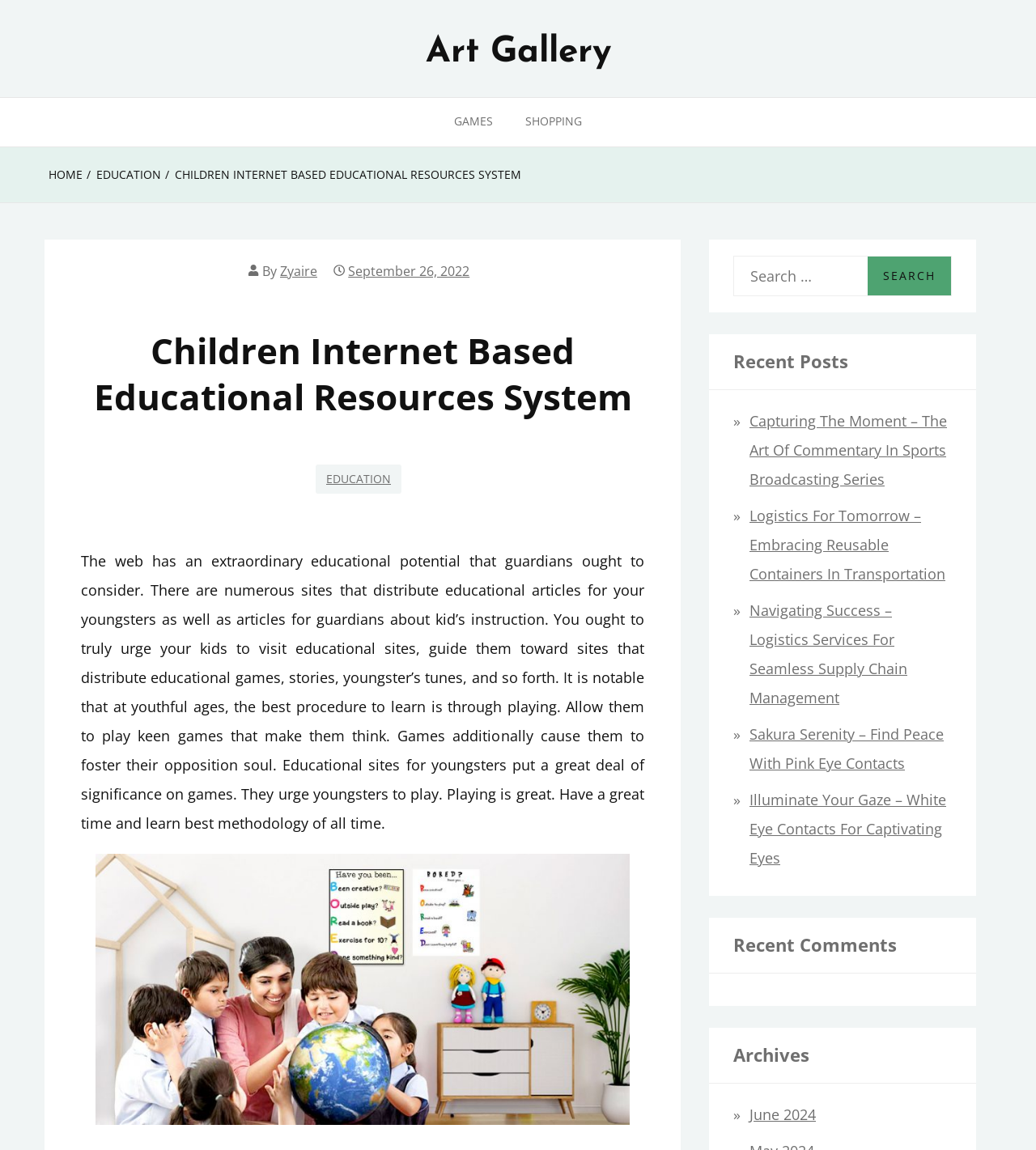Identify the bounding box coordinates of the area you need to click to perform the following instruction: "Visit the EDUCATION page".

[0.305, 0.404, 0.388, 0.429]